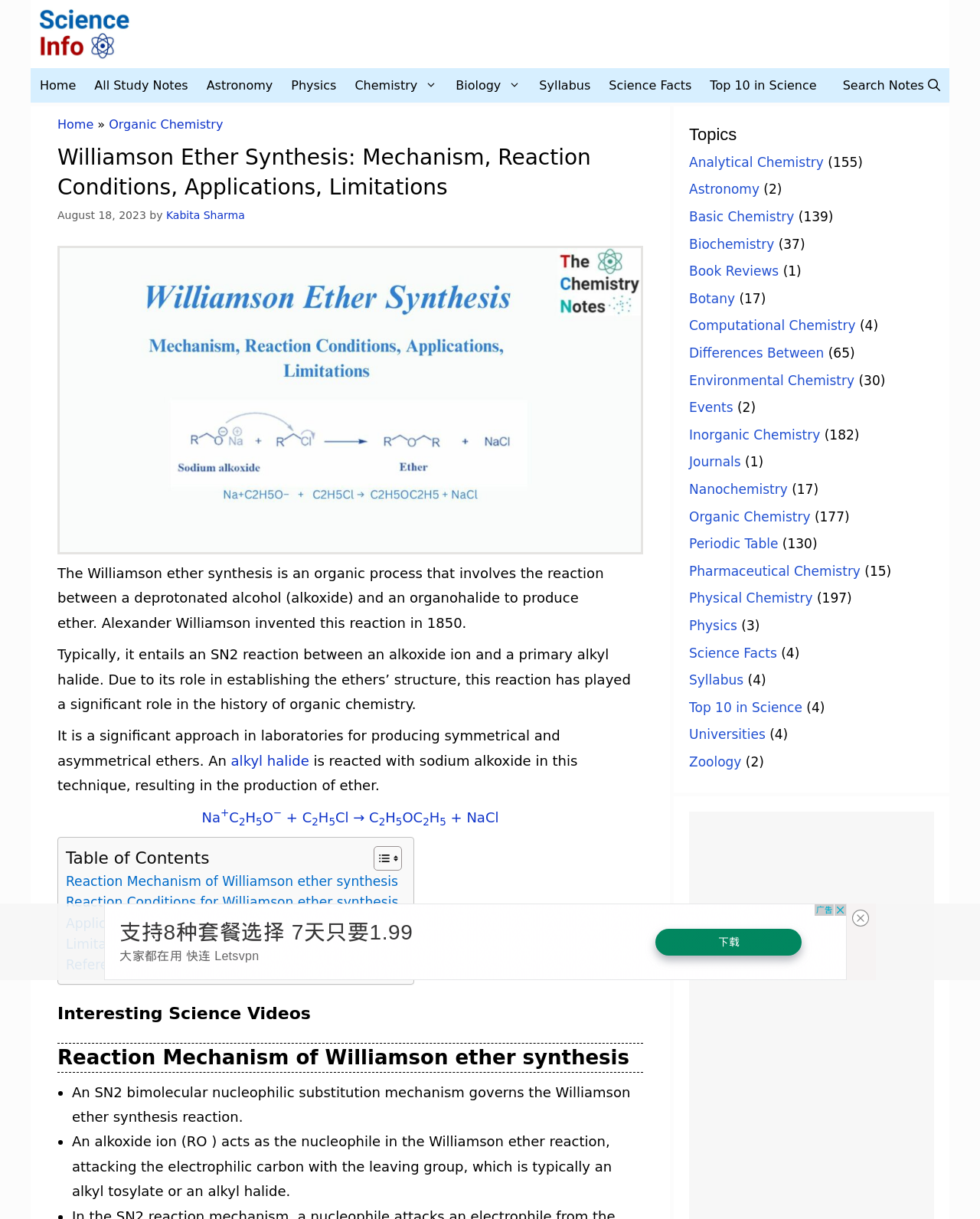Please identify the primary heading of the webpage and give its text content.

Williamson Ether Synthesis: Mechanism, Reaction Conditions, Applications, Limitations